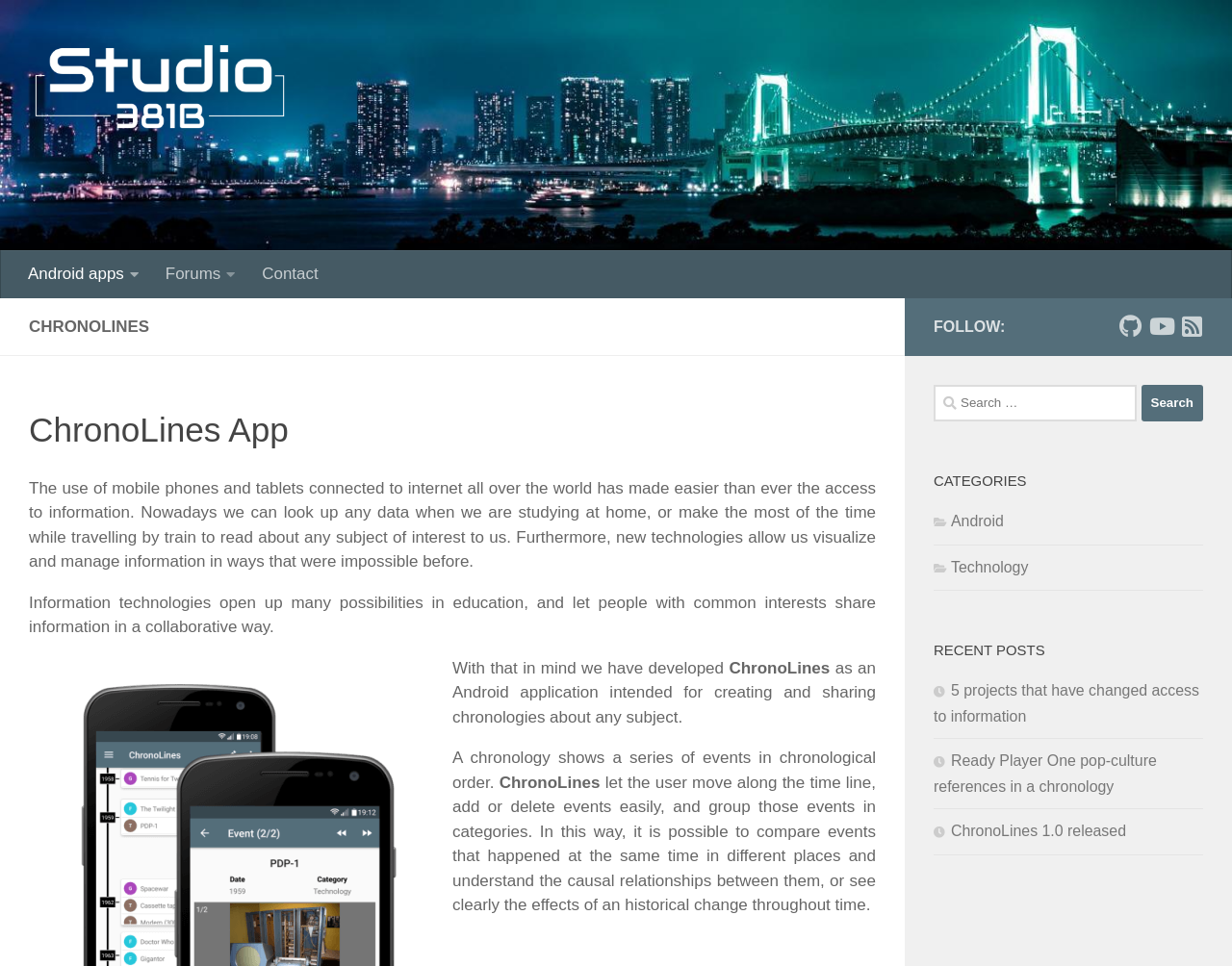Using the information in the image, give a comprehensive answer to the question: 
What is the name of the studio?

The name of the studio can be found in the link 'Studio 381b' which is located at the top of the webpage, and it is also the title of the webpage as indicated by the meta description.